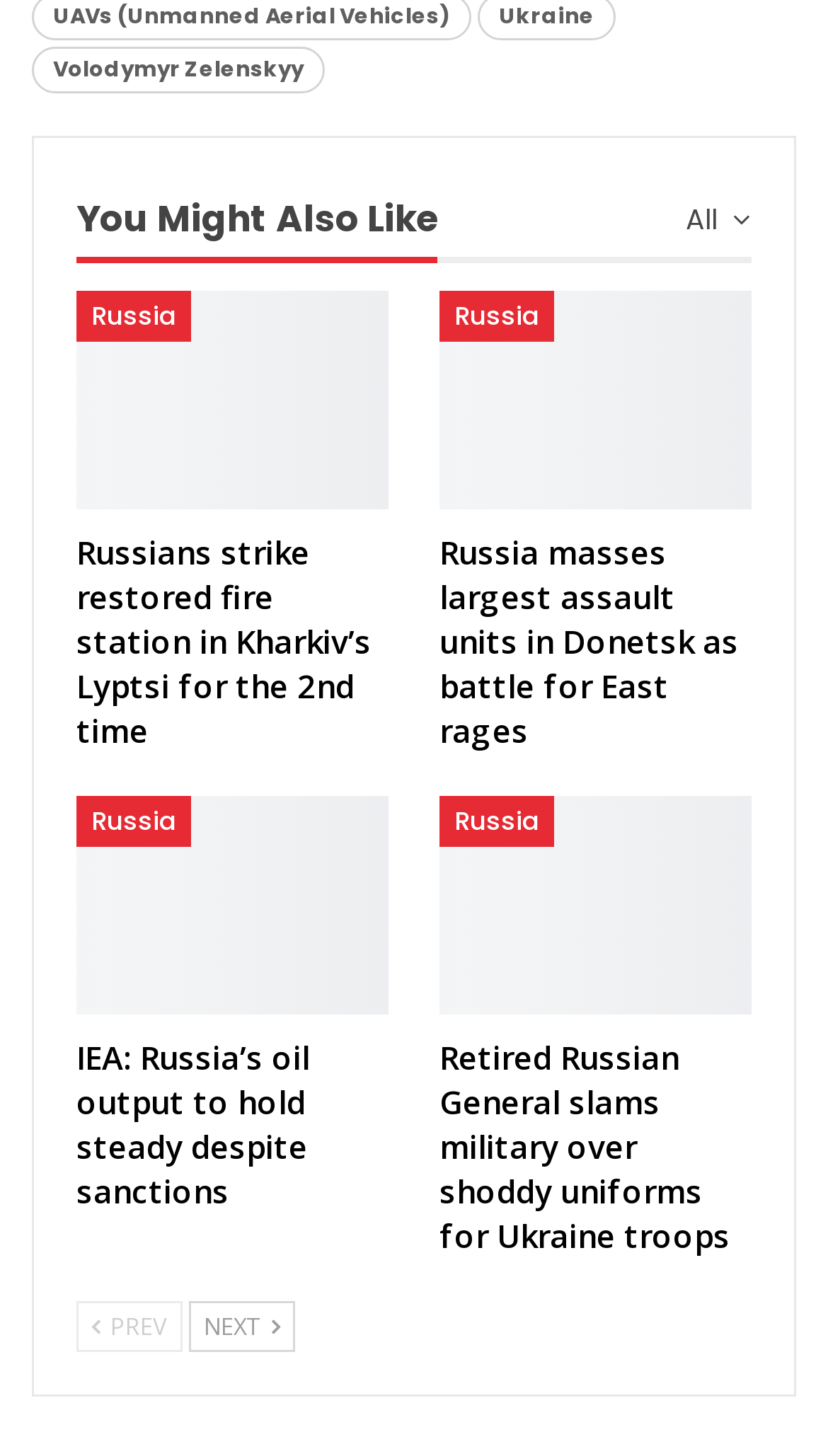Using the format (top-left x, top-left y, bottom-right x, bottom-right y), provide the bounding box coordinates for the described UI element. All values should be floating point numbers between 0 and 1: Russia

[0.092, 0.546, 0.231, 0.582]